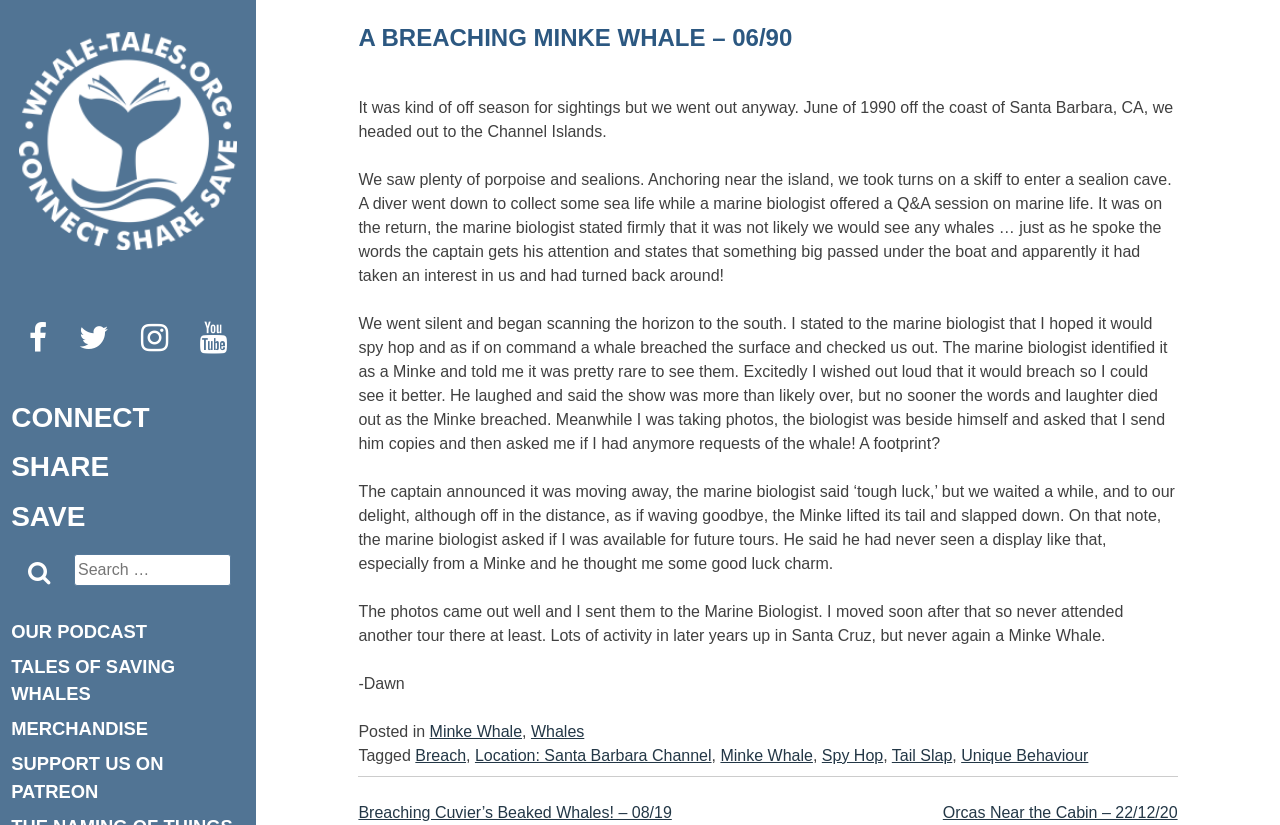Please locate the bounding box coordinates of the region I need to click to follow this instruction: "Click on the 'Minke Whale' link".

[0.336, 0.876, 0.408, 0.897]